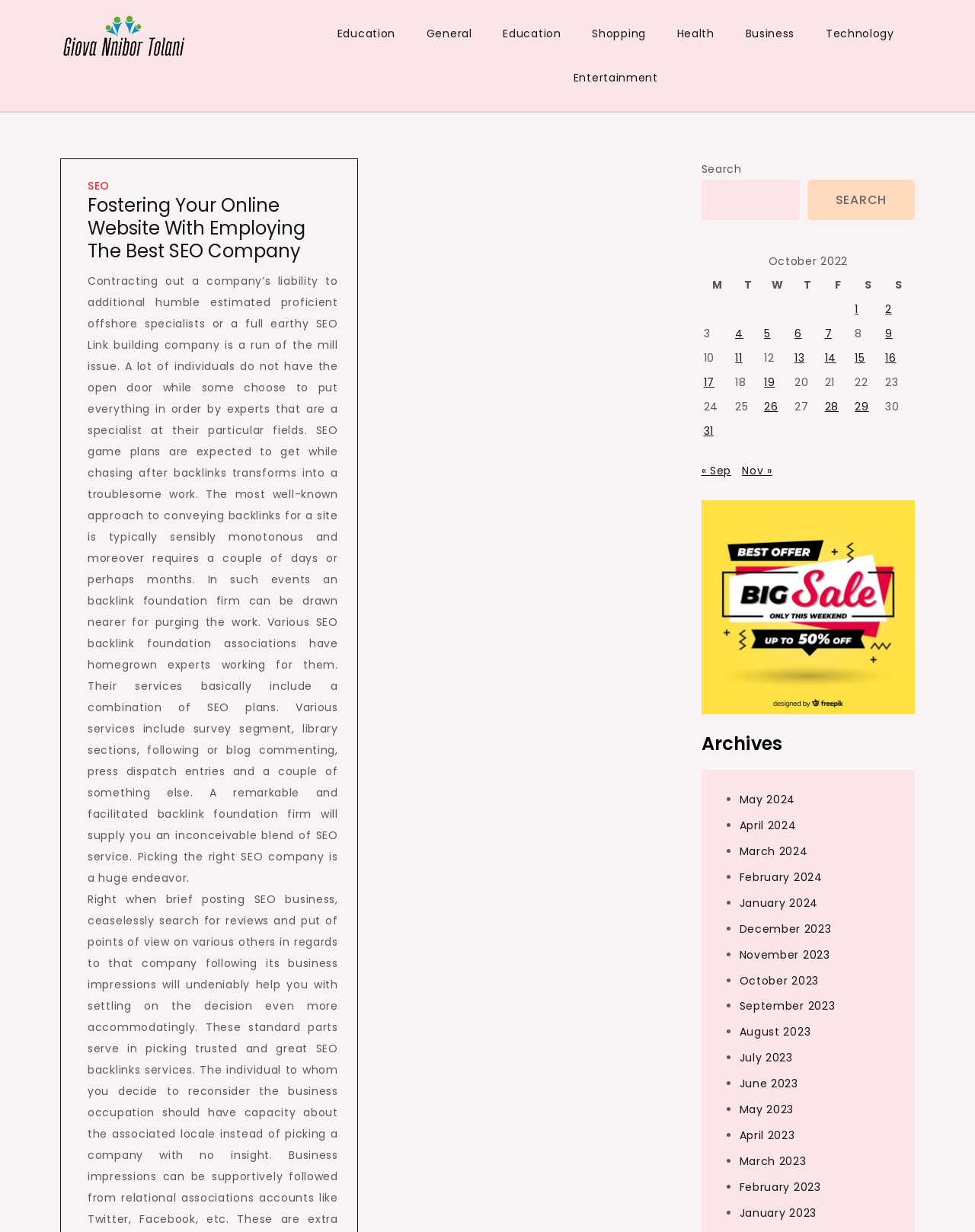Locate the bounding box coordinates of the clickable part needed for the task: "Click on SEO".

[0.09, 0.145, 0.112, 0.158]